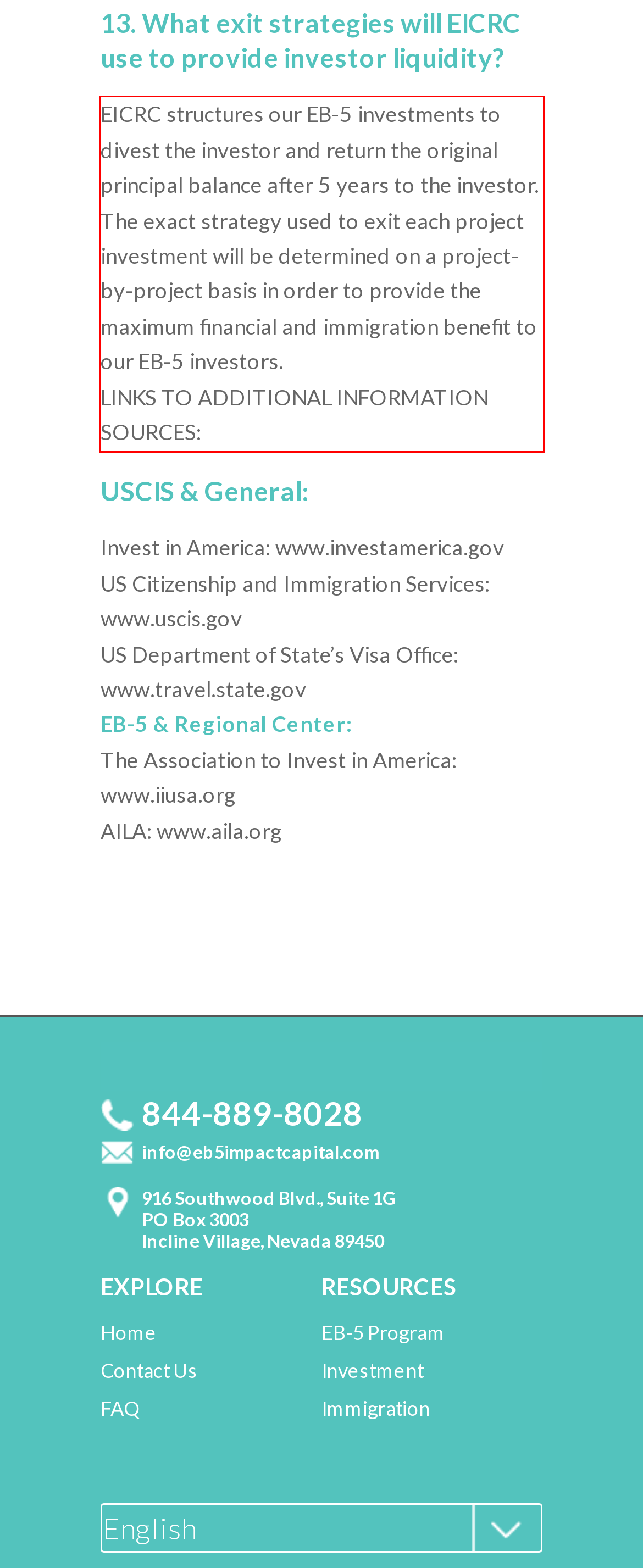Using the provided webpage screenshot, recognize the text content in the area marked by the red bounding box.

EICRC structures our EB-5 investments to divest the investor and return the original principal balance after 5 years to the investor. The exact strategy used to exit each project investment will be determined on a project-by-project basis in order to provide the maximum financial and immigration benefit to our EB-5 investors. LINKS TO ADDITIONAL INFORMATION SOURCES: